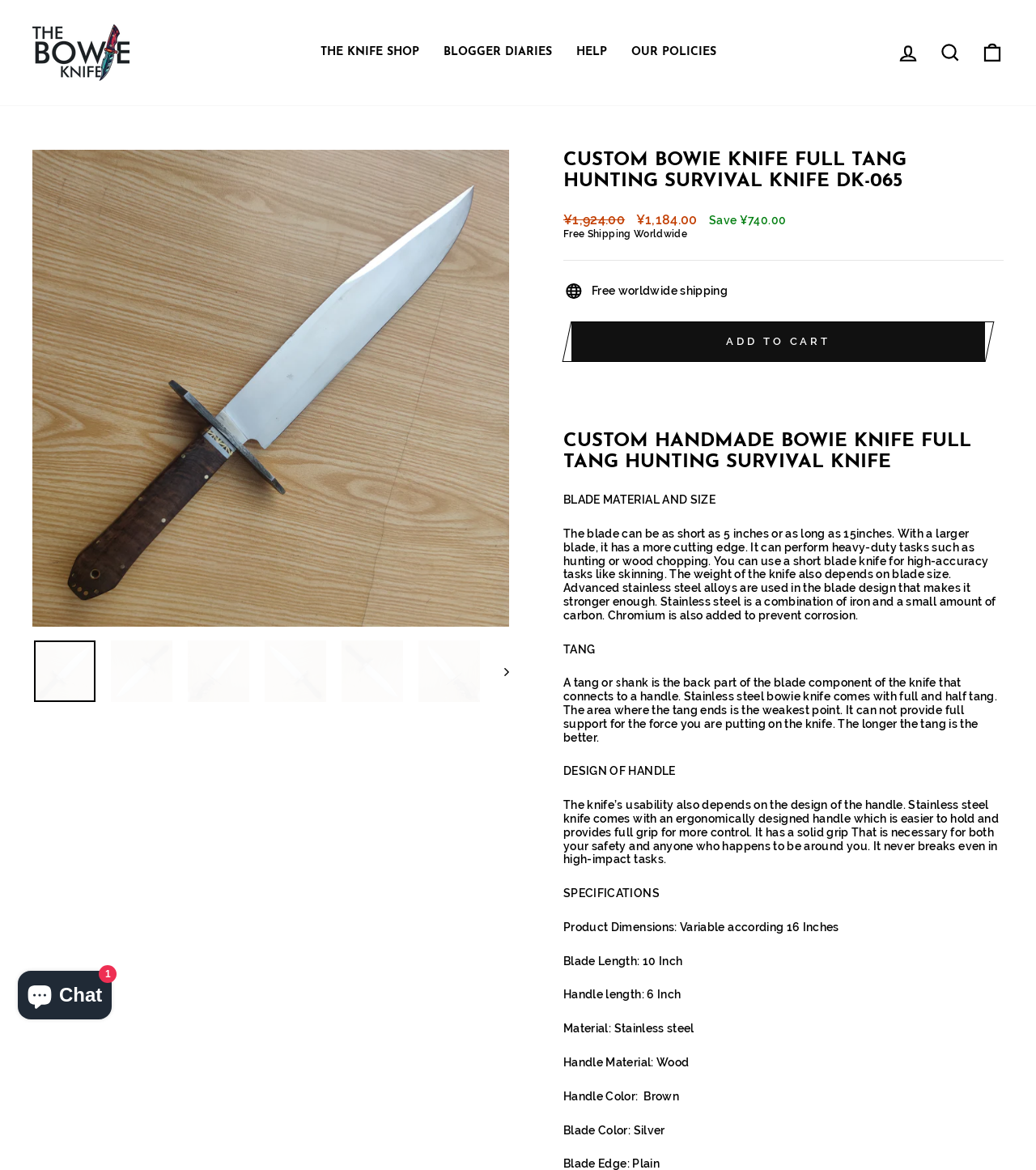Respond with a single word or phrase to the following question:
What is the price of the Custom Bowie Knife?

¥1,184.00